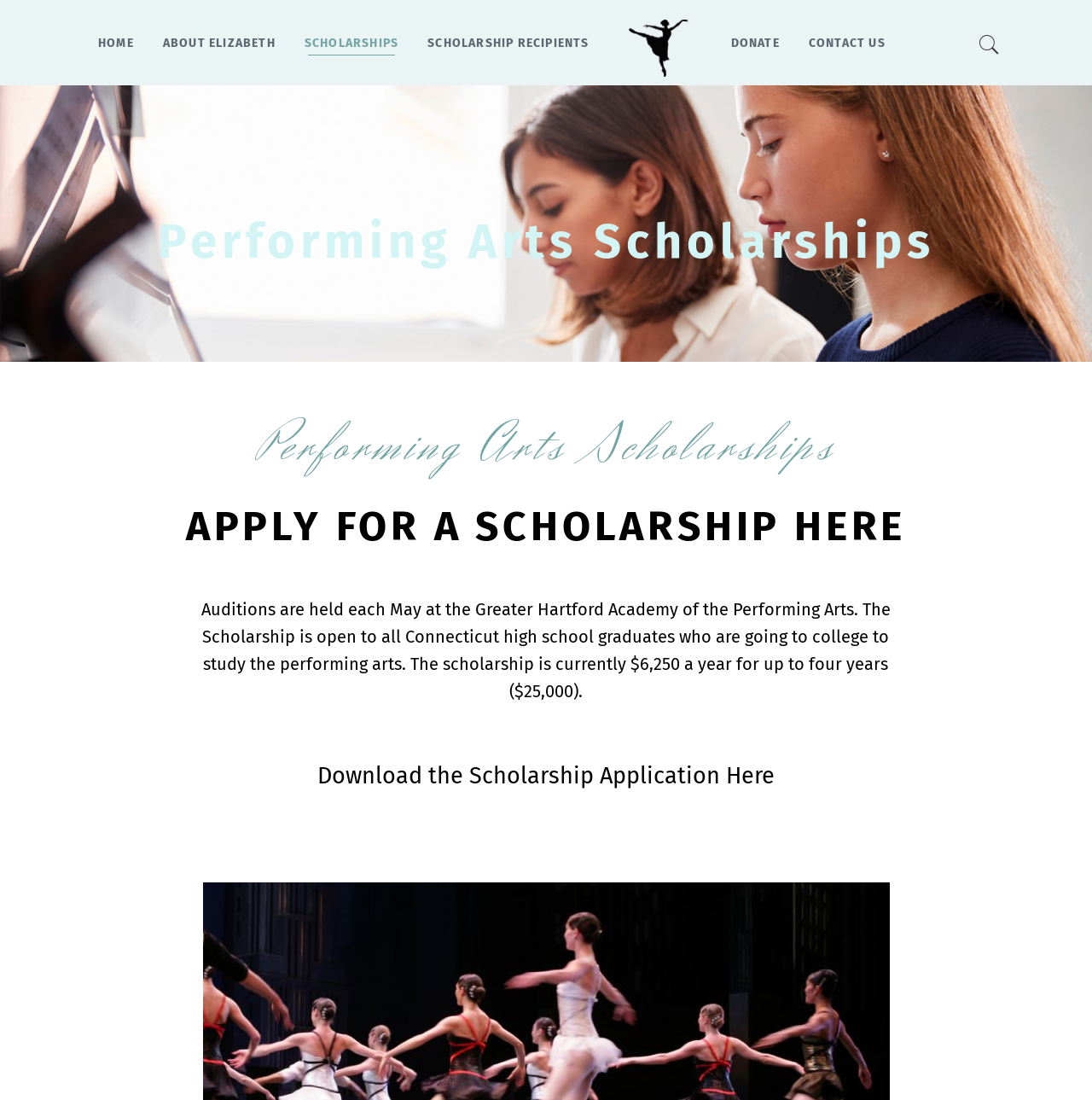Identify the bounding box coordinates of the HTML element based on this description: "About Elizabeth".

[0.137, 0.0, 0.264, 0.078]